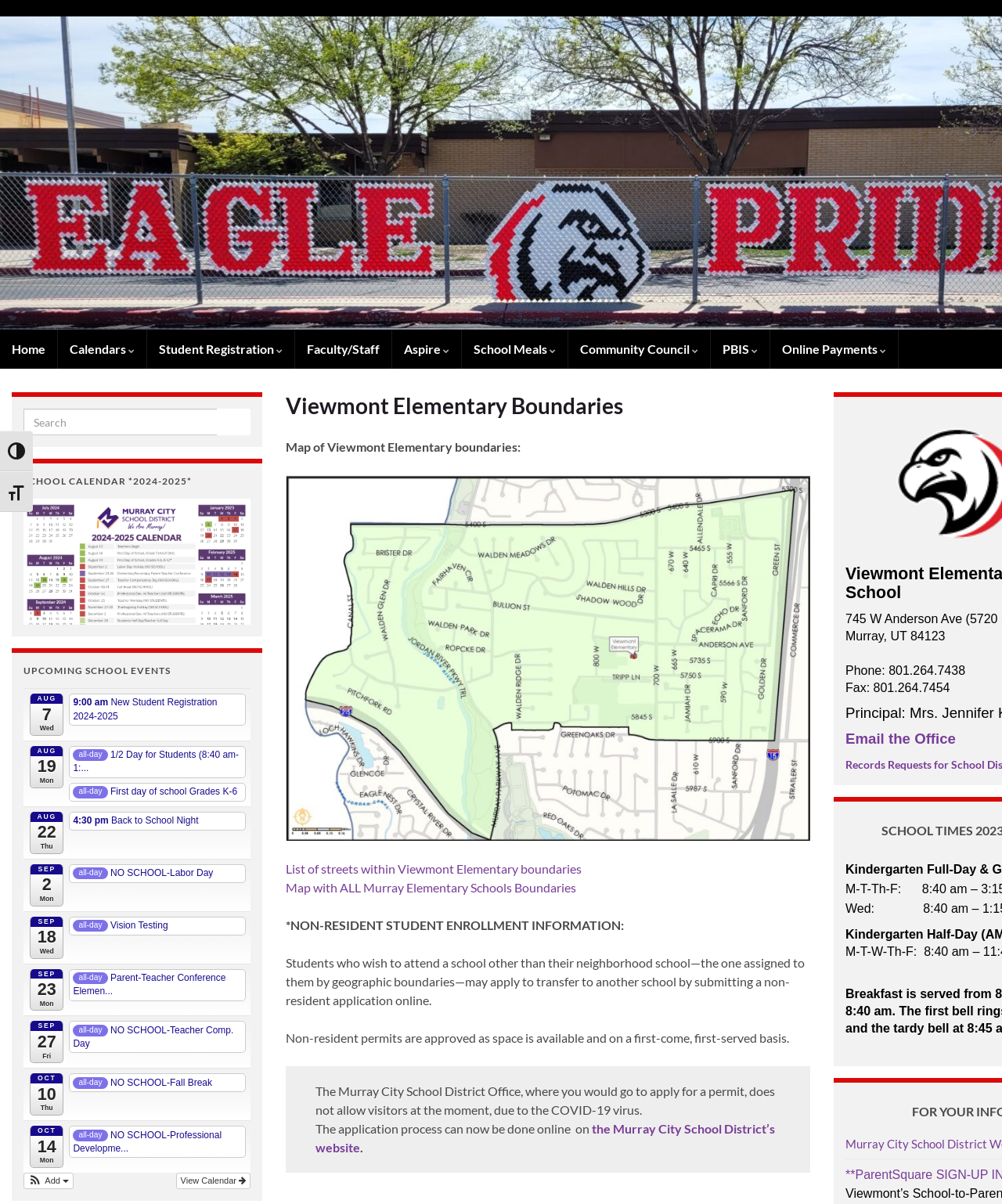Can you specify the bounding box coordinates of the area that needs to be clicked to fulfill the following instruction: "Register for the new student"?

[0.068, 0.576, 0.245, 0.603]